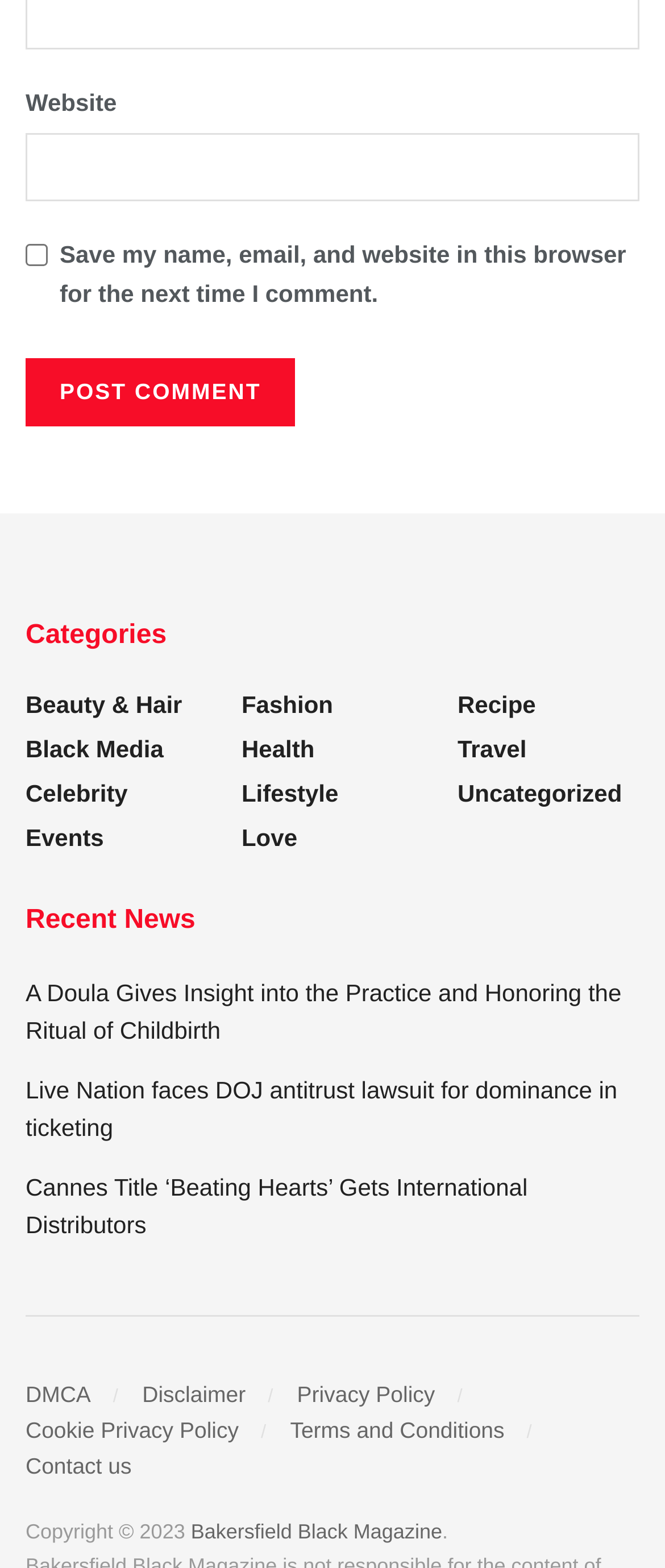What is the copyright year of the website?
Based on the image, please offer an in-depth response to the question.

The webpage has a static text element at the bottom that reads 'Copyright © 2023', indicating that the copyright year of the website is 2023.